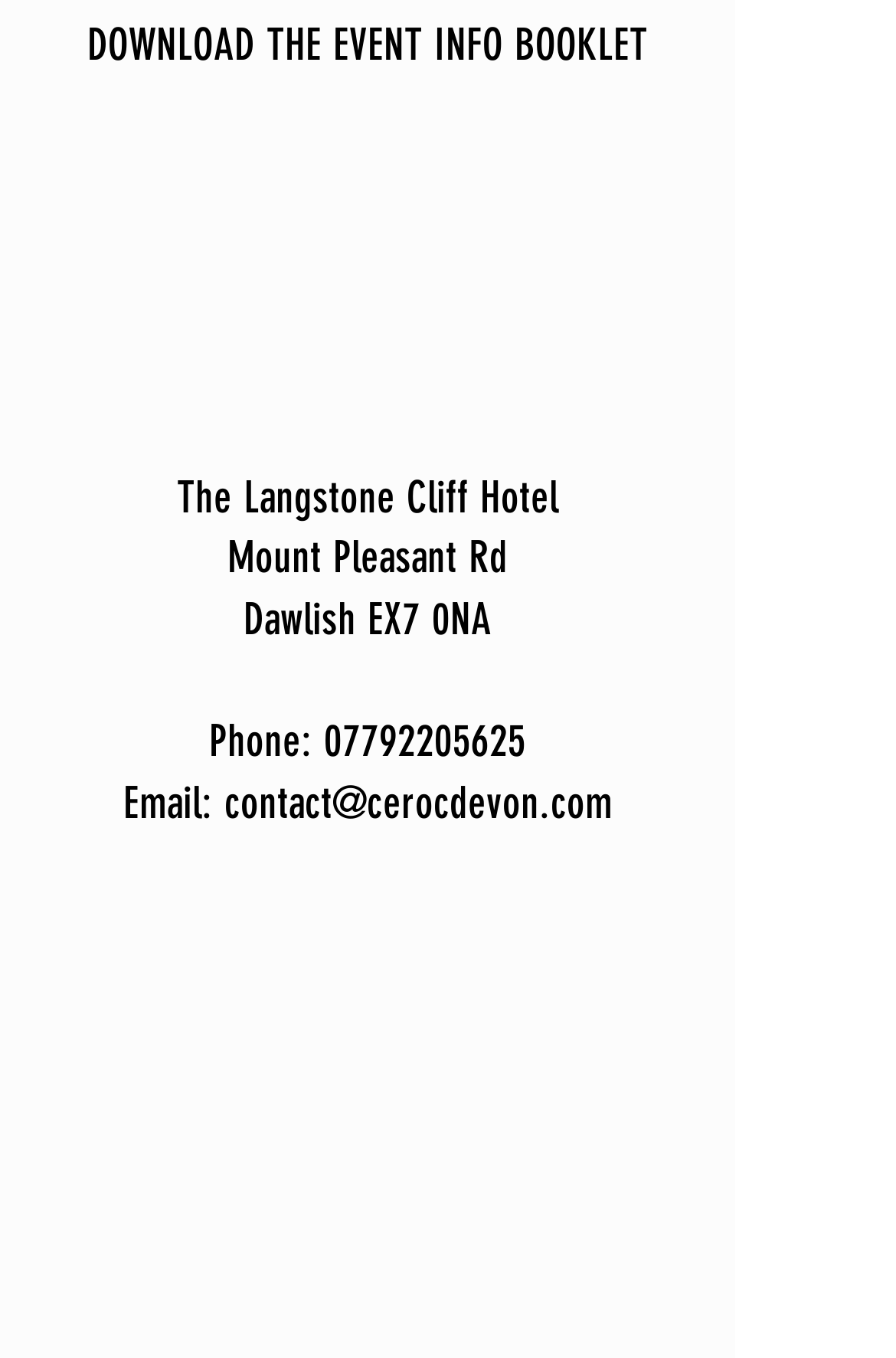Please determine the bounding box coordinates for the UI element described as: "title="The Info Booklet (1).pdf"".

[0.295, 0.091, 0.526, 0.328]